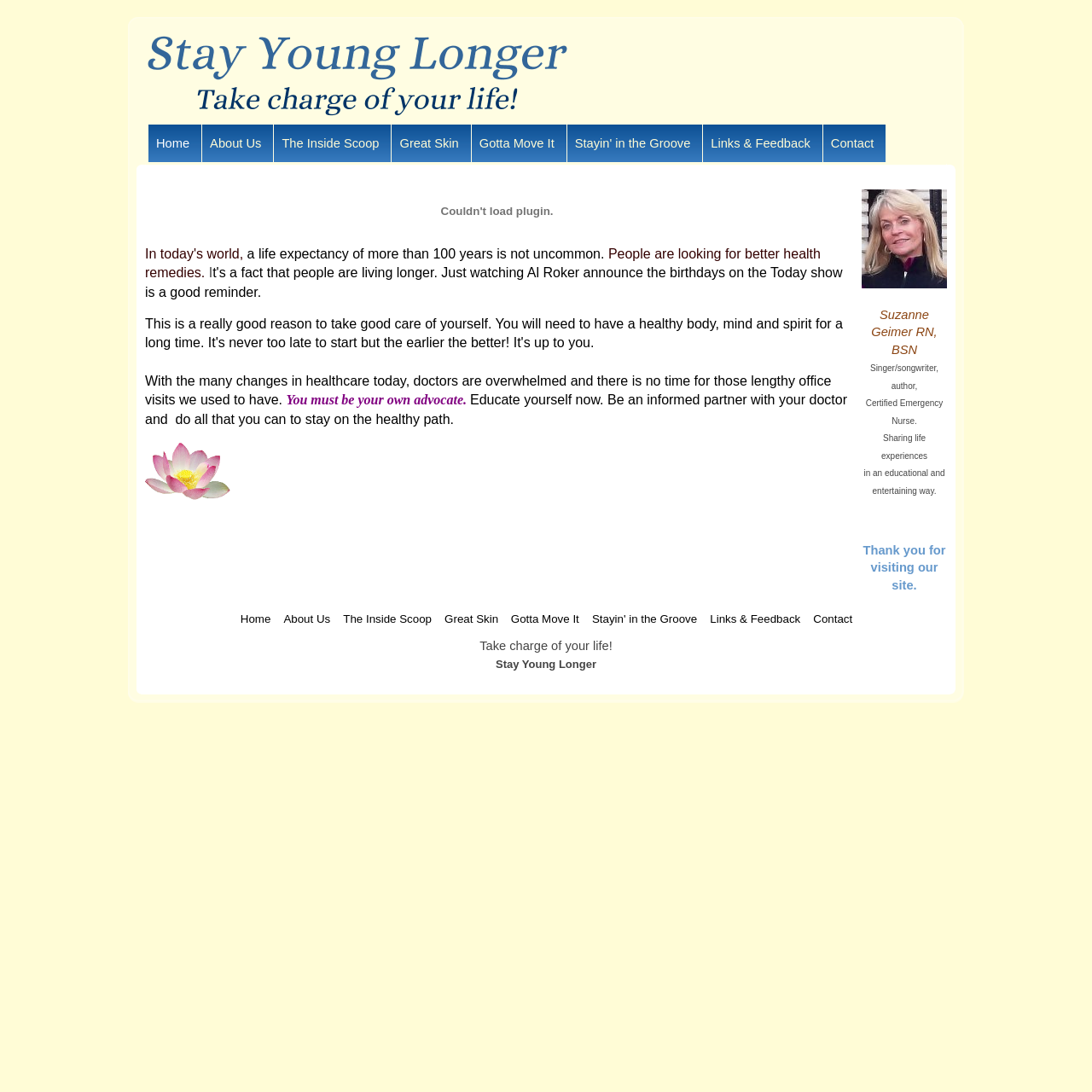Extract the bounding box coordinates of the UI element described by: "Links & Feedback". The coordinates should include four float numbers ranging from 0 to 1, e.g., [left, top, right, bottom].

[0.646, 0.557, 0.737, 0.576]